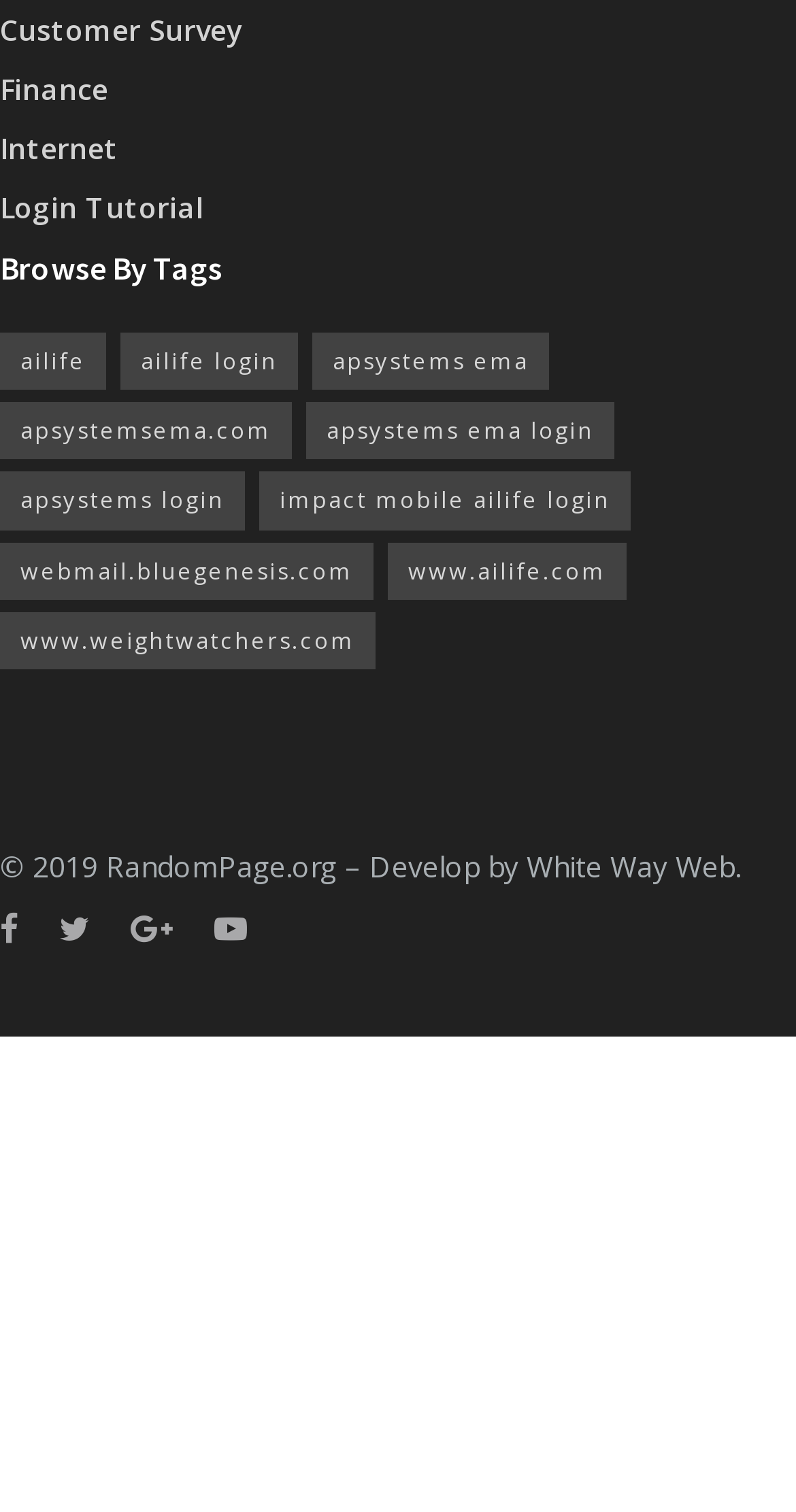Determine the bounding box coordinates of the region that needs to be clicked to achieve the task: "Go to RandomPage.org".

[0.133, 0.561, 0.423, 0.586]